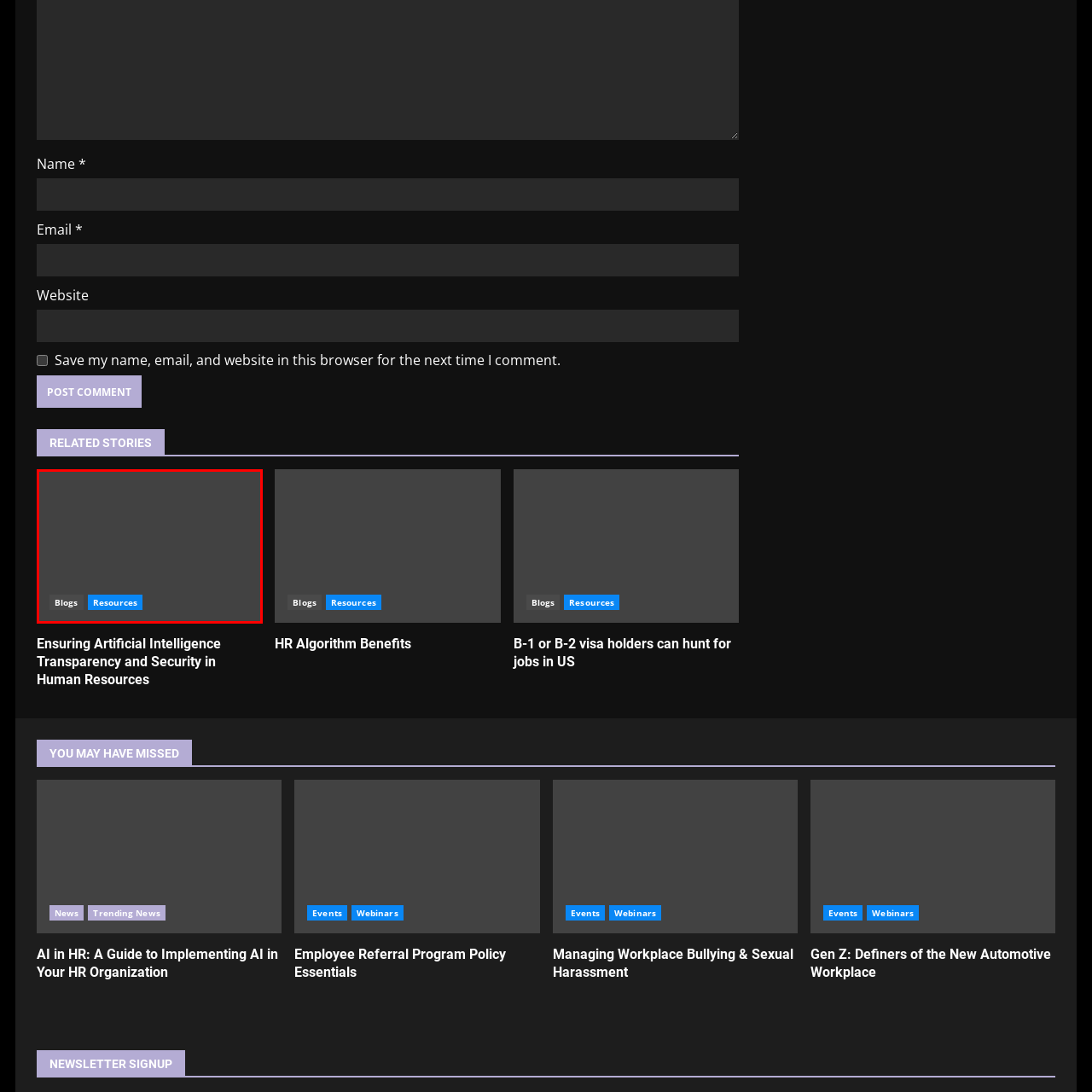Generate a detailed caption for the image contained in the red outlined area.

The image features a user interface element displaying navigation options, specifically buttons labeled "Blogs" and "Resources." The "Blogs" button is styled with a muted gray background, while the "Resources" button stands out prominently in a vibrant blue. This design choice emphasizes the "Resources" option, likely indicating its importance or the intended call to action for users. The overall layout suggests a clear pathway for users to access additional content related to the site's offerings, enhancing their browsing experience.